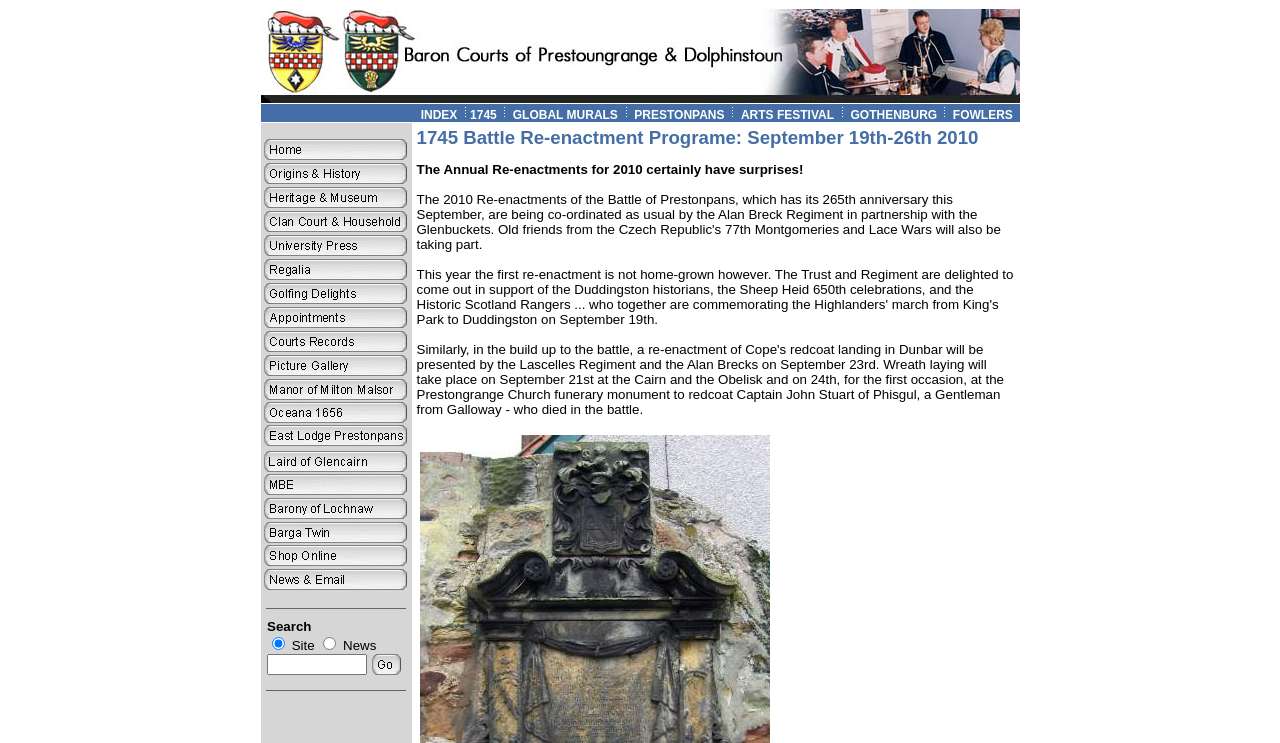Given the element description: "parent_node: Search", predict the bounding box coordinates of the UI element it refers to, using four float numbers between 0 and 1, i.e., [left, top, right, bottom].

[0.204, 0.394, 0.32, 0.415]